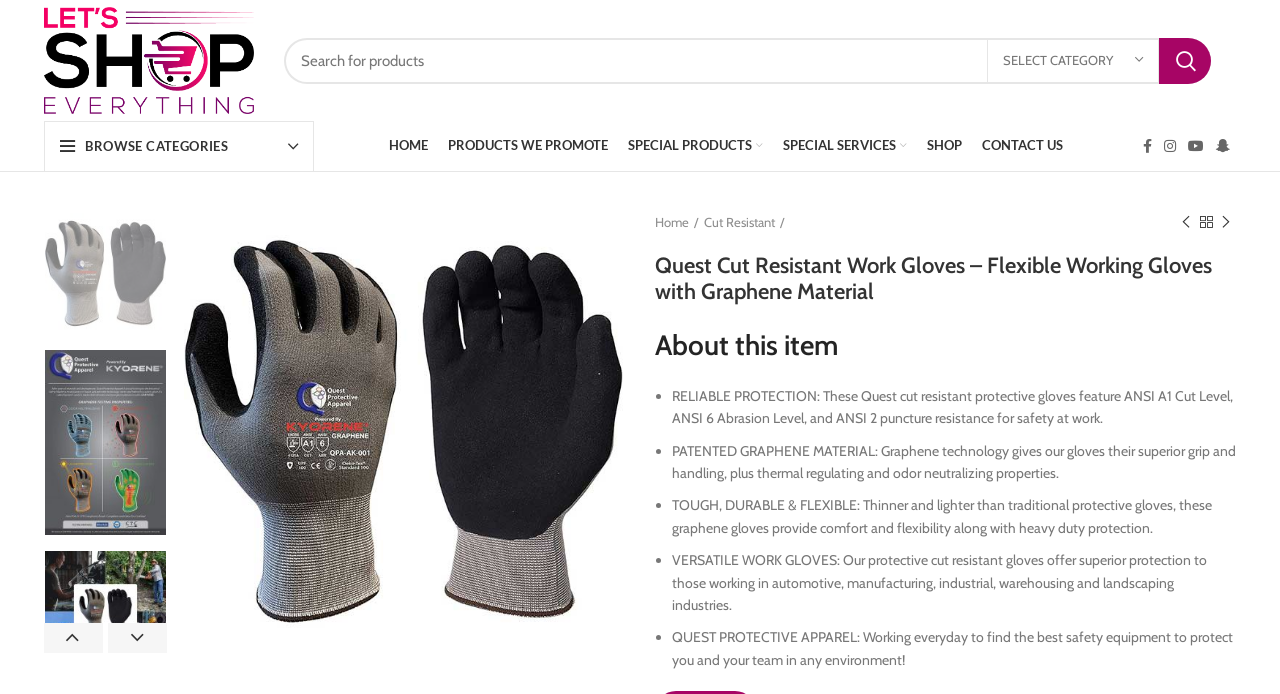Can you show the bounding box coordinates of the region to click on to complete the task described in the instruction: "Click on Facebook social link"?

[0.888, 0.192, 0.905, 0.229]